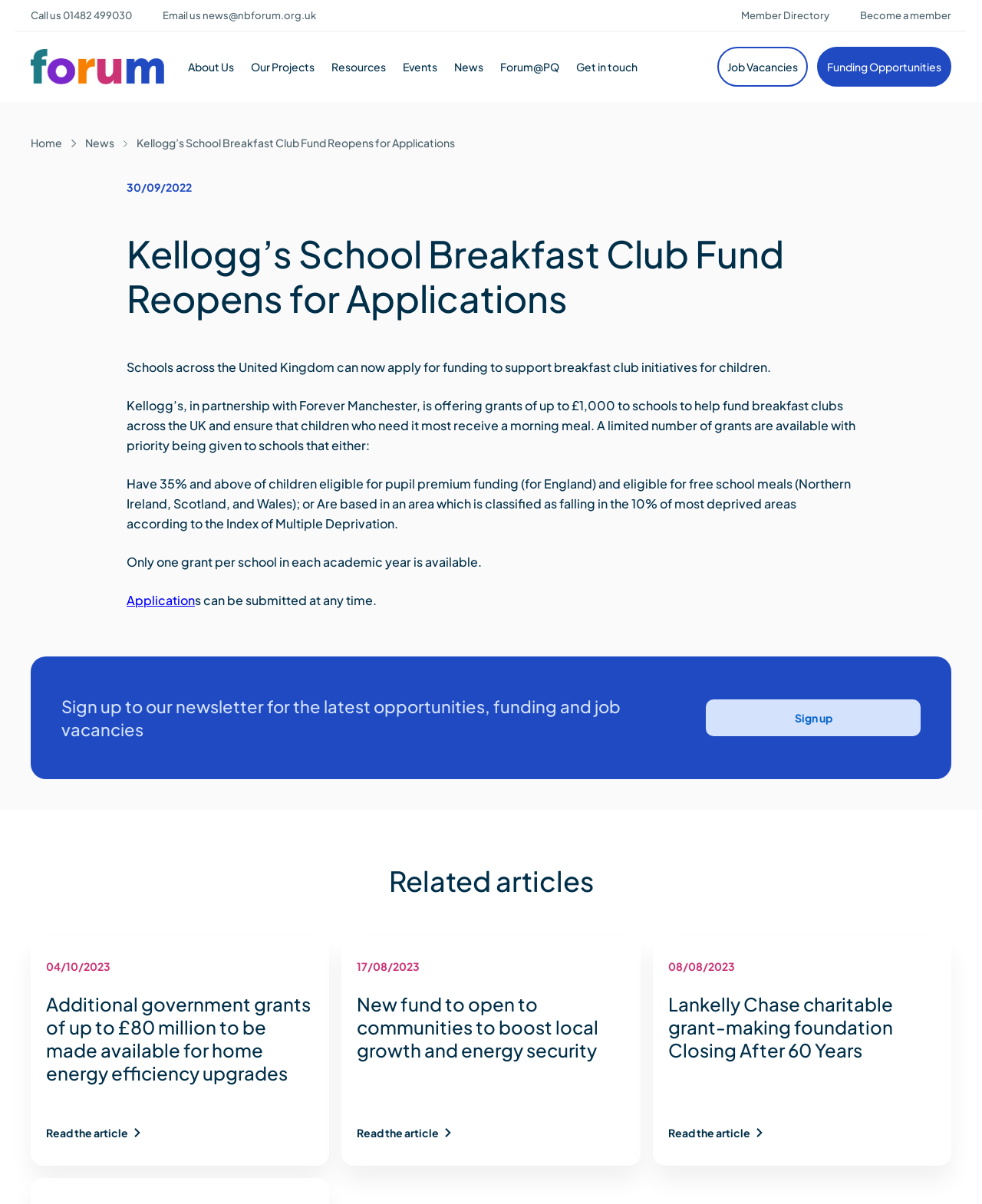Provide the bounding box coordinates for the UI element that is described by this text: "Resources". The coordinates should be in the form of four float numbers between 0 and 1: [left, top, right, bottom].

[0.329, 0.04, 0.402, 0.071]